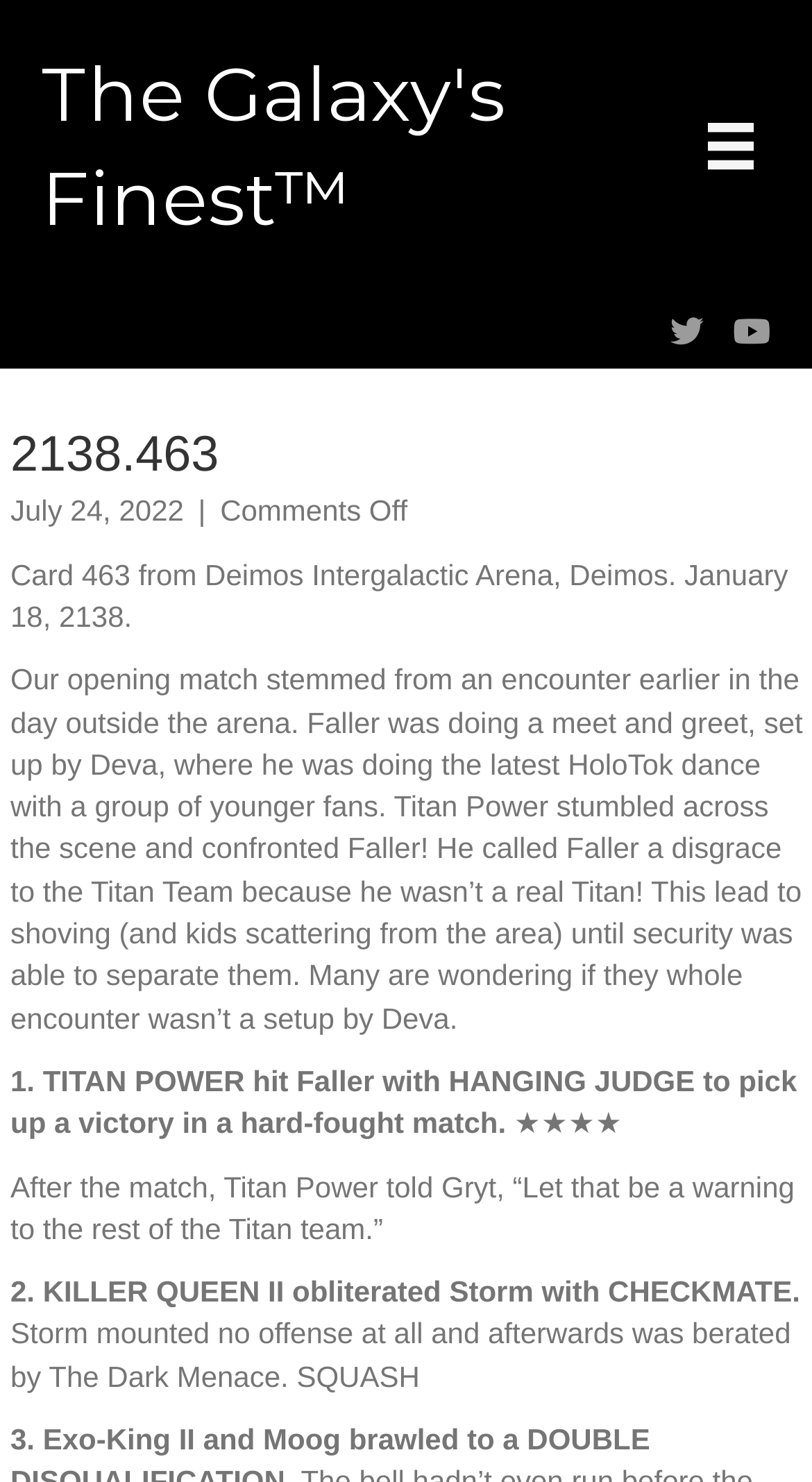What is the name of the arena?
Refer to the screenshot and answer in one word or phrase.

Deimos Intergalactic Arena